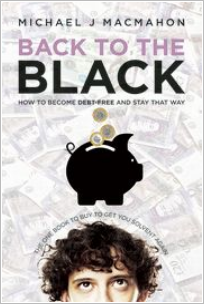What is the title of the book?
Offer a detailed and exhaustive answer to the question.

The title of the book is prominently displayed at the top of the cover, in bold font, as 'BACK TO THE BLACK'. This title is likely meant to capture the reader's attention and convey the book's focus on financial management.